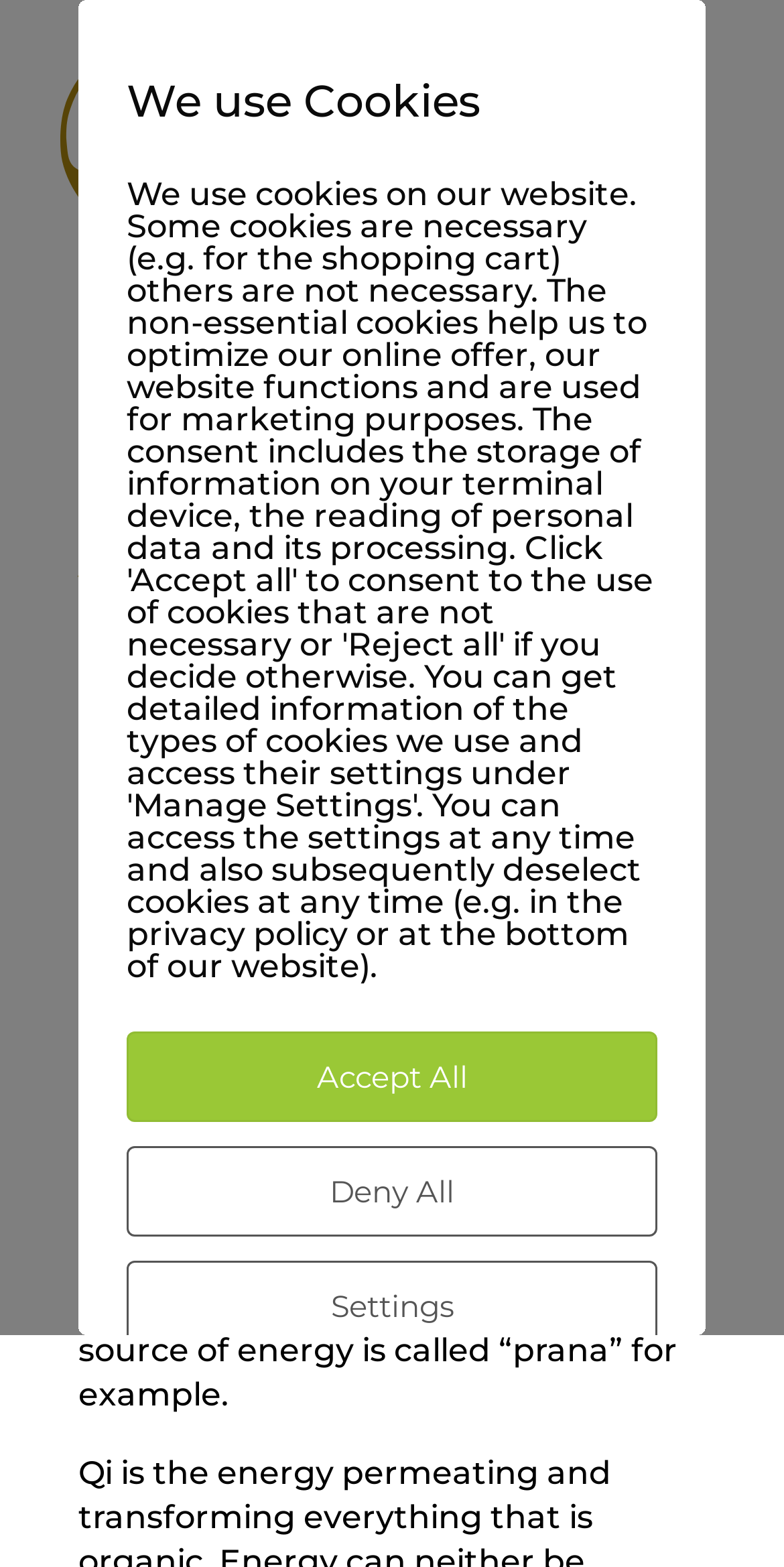Who wrote the article?
Please provide a comprehensive answer based on the contents of the image.

The author of the article can be found by looking at the text 'by' followed by the author's name, which is 'Helene', located below the main heading.